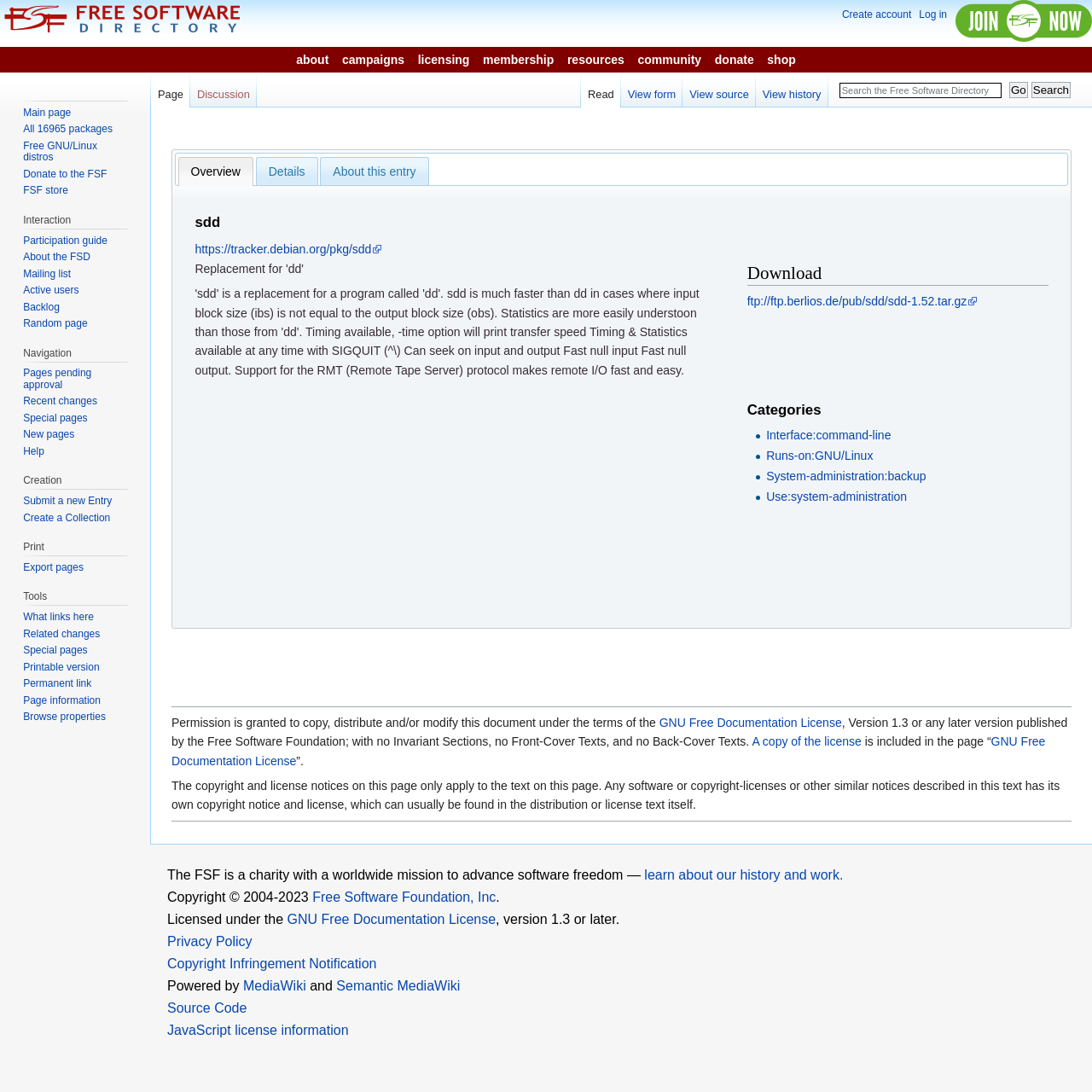What is the license of the document?
From the image, provide a succinct answer in one word or a short phrase.

GNU Free Documentation License